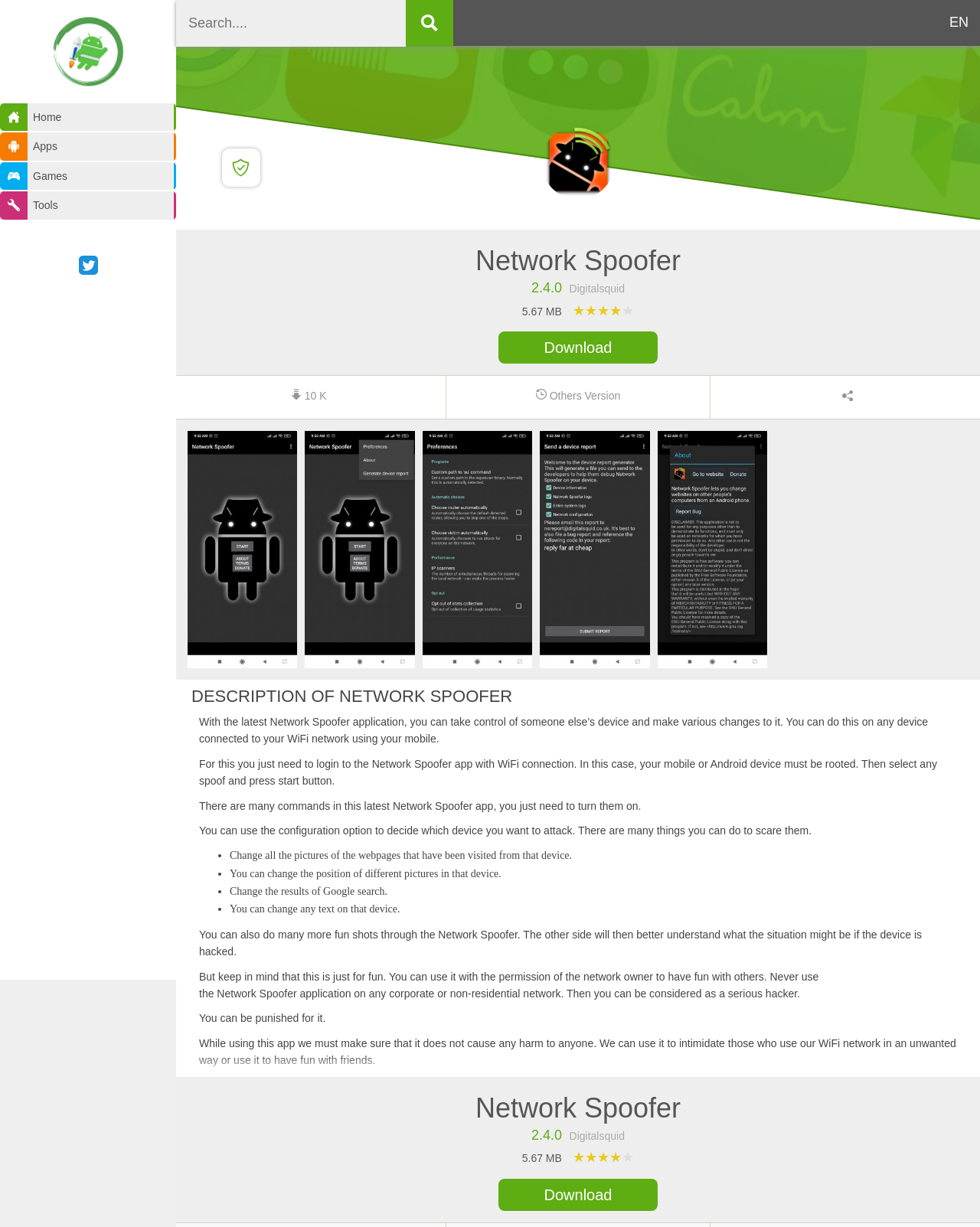Indicate the bounding box coordinates of the clickable region to achieve the following instruction: "View the 'Tools' page."

[0.028, 0.156, 0.177, 0.179]